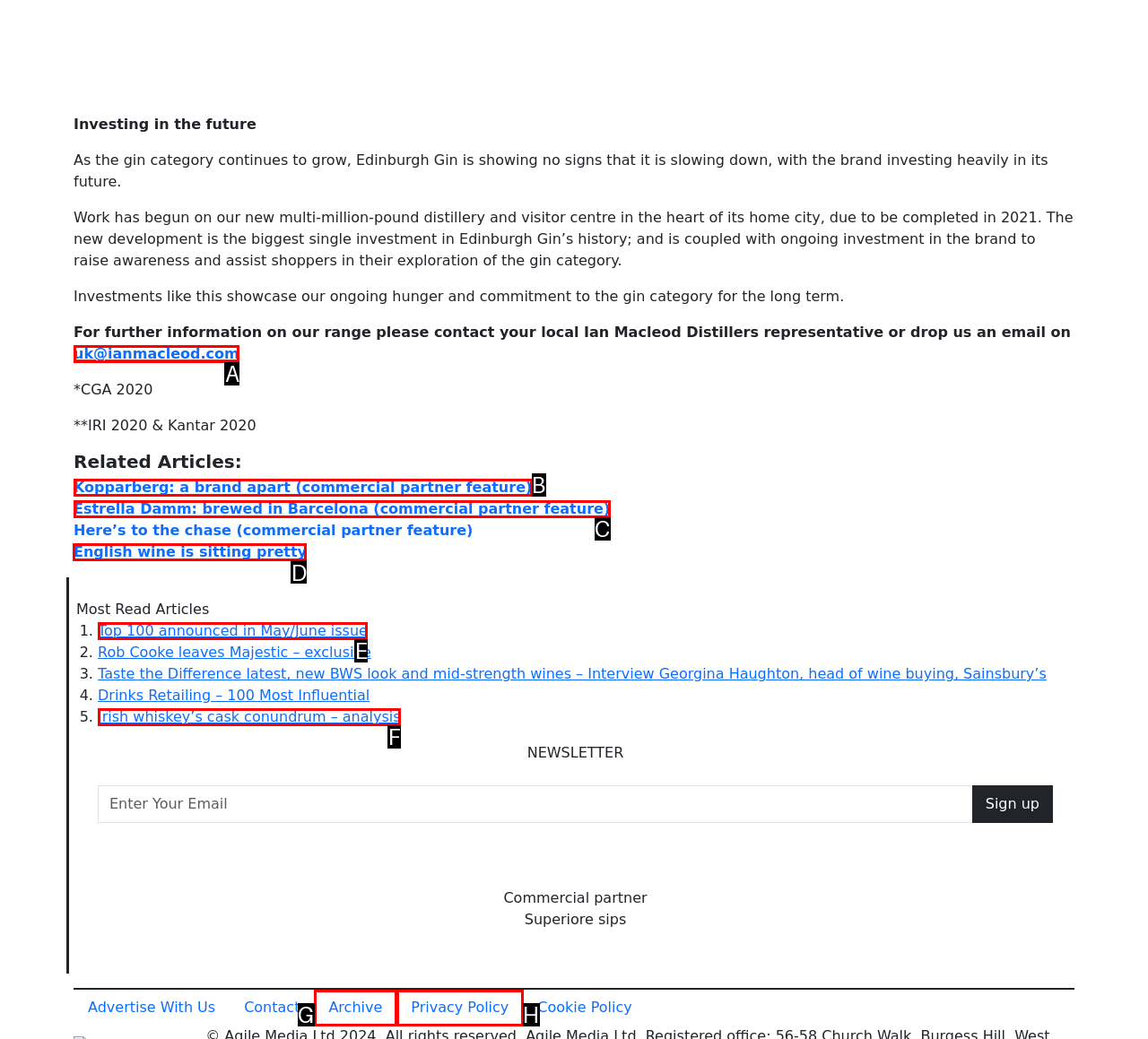Identify the correct UI element to click to follow this instruction: Learn about English wine
Respond with the letter of the appropriate choice from the displayed options.

D